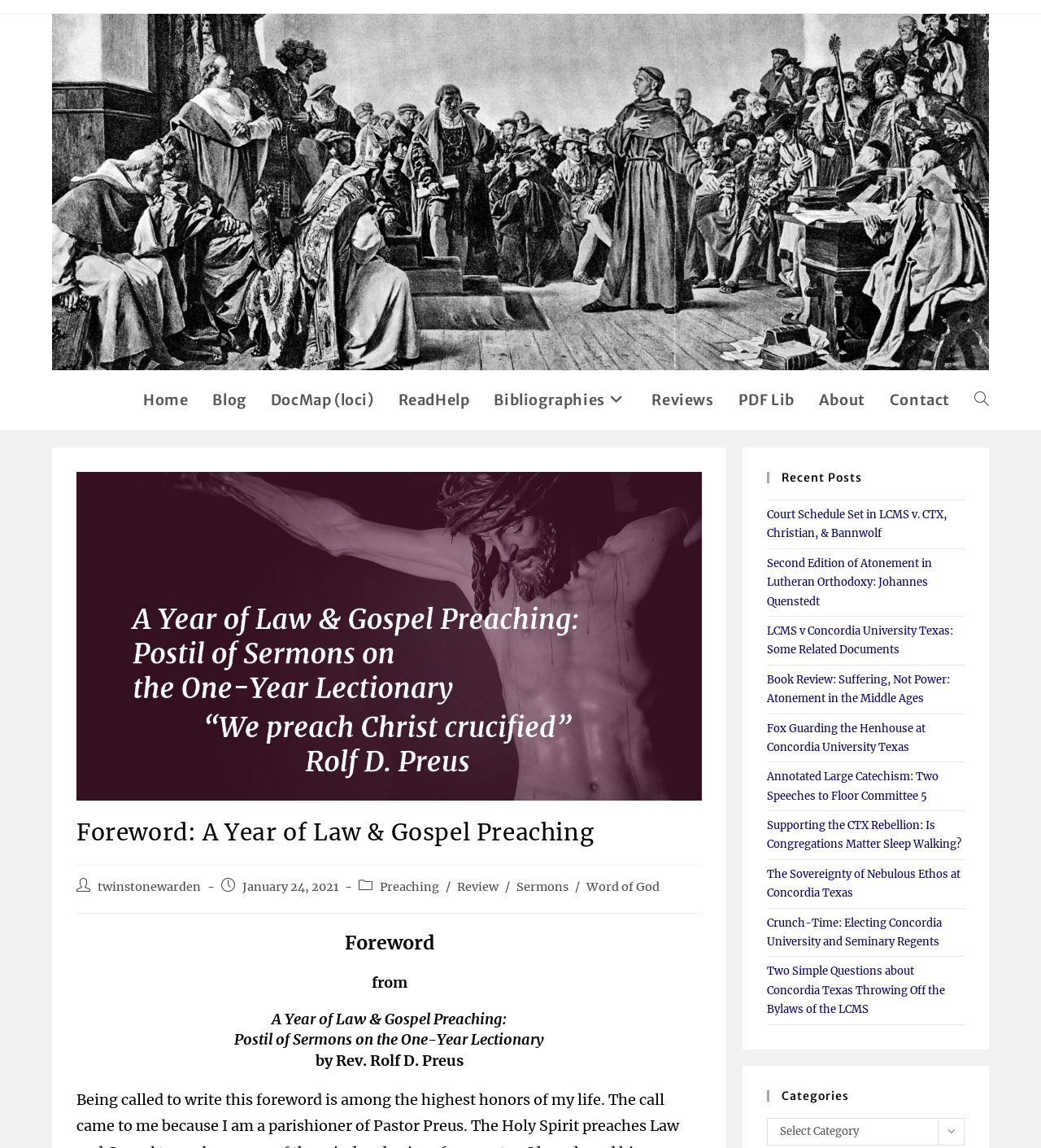Highlight the bounding box coordinates of the element that should be clicked to carry out the following instruction: "View the 'Recent Posts' section". The coordinates must be given as four float numbers ranging from 0 to 1, i.e., [left, top, right, bottom].

[0.737, 0.411, 0.927, 0.421]